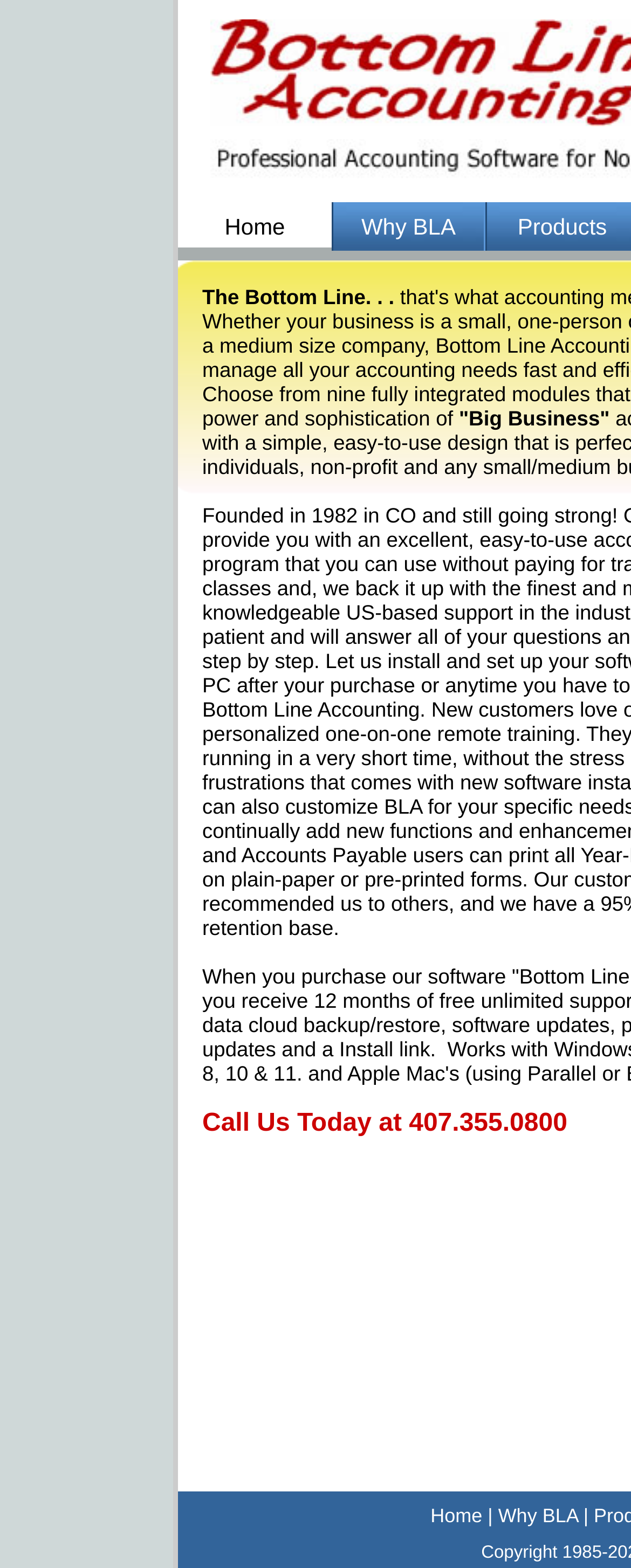Show the bounding box coordinates for the HTML element described as: "Why BLA".

[0.789, 0.951, 0.925, 0.982]